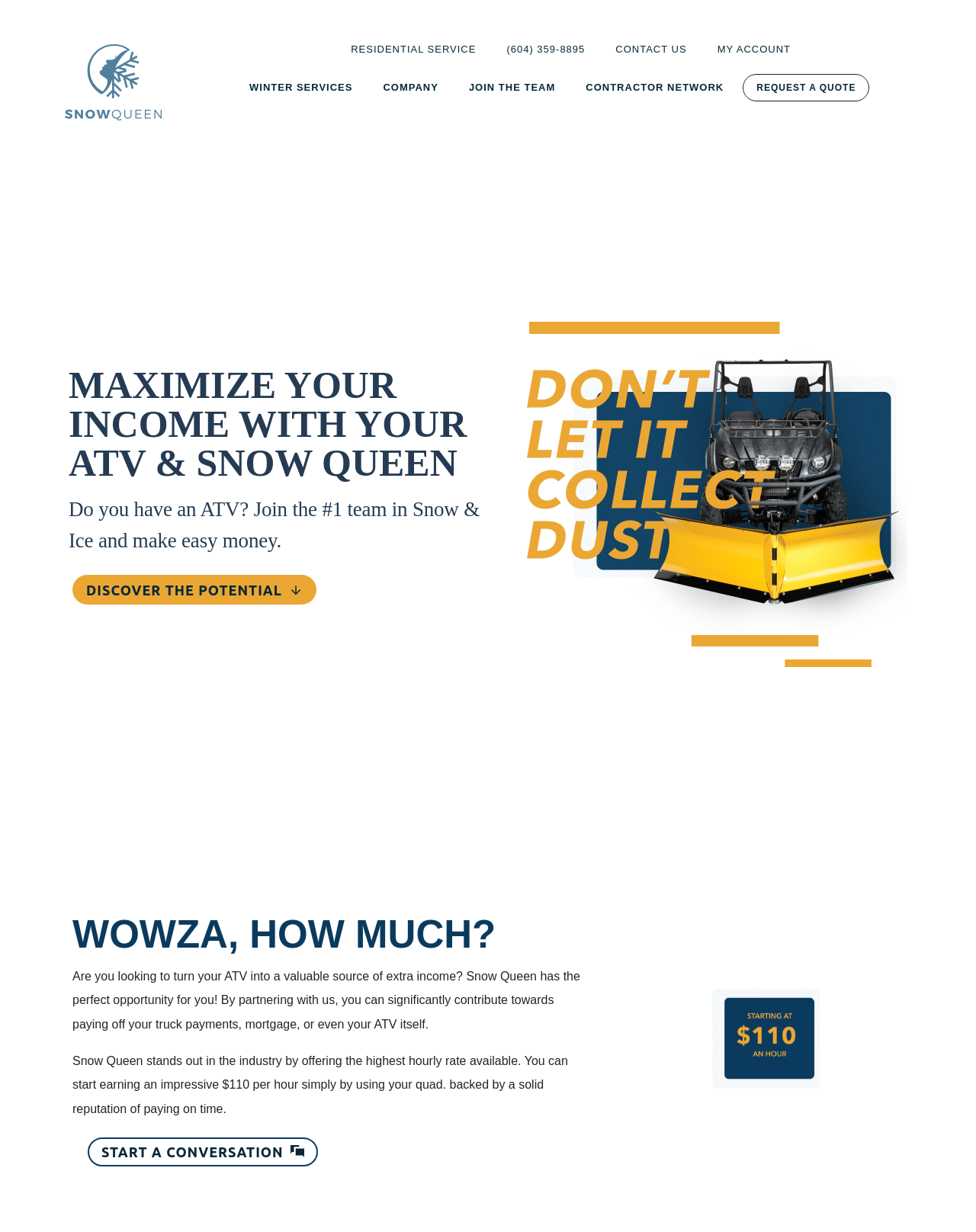Give a one-word or phrase response to the following question: How can you start the process?

Start a conversation